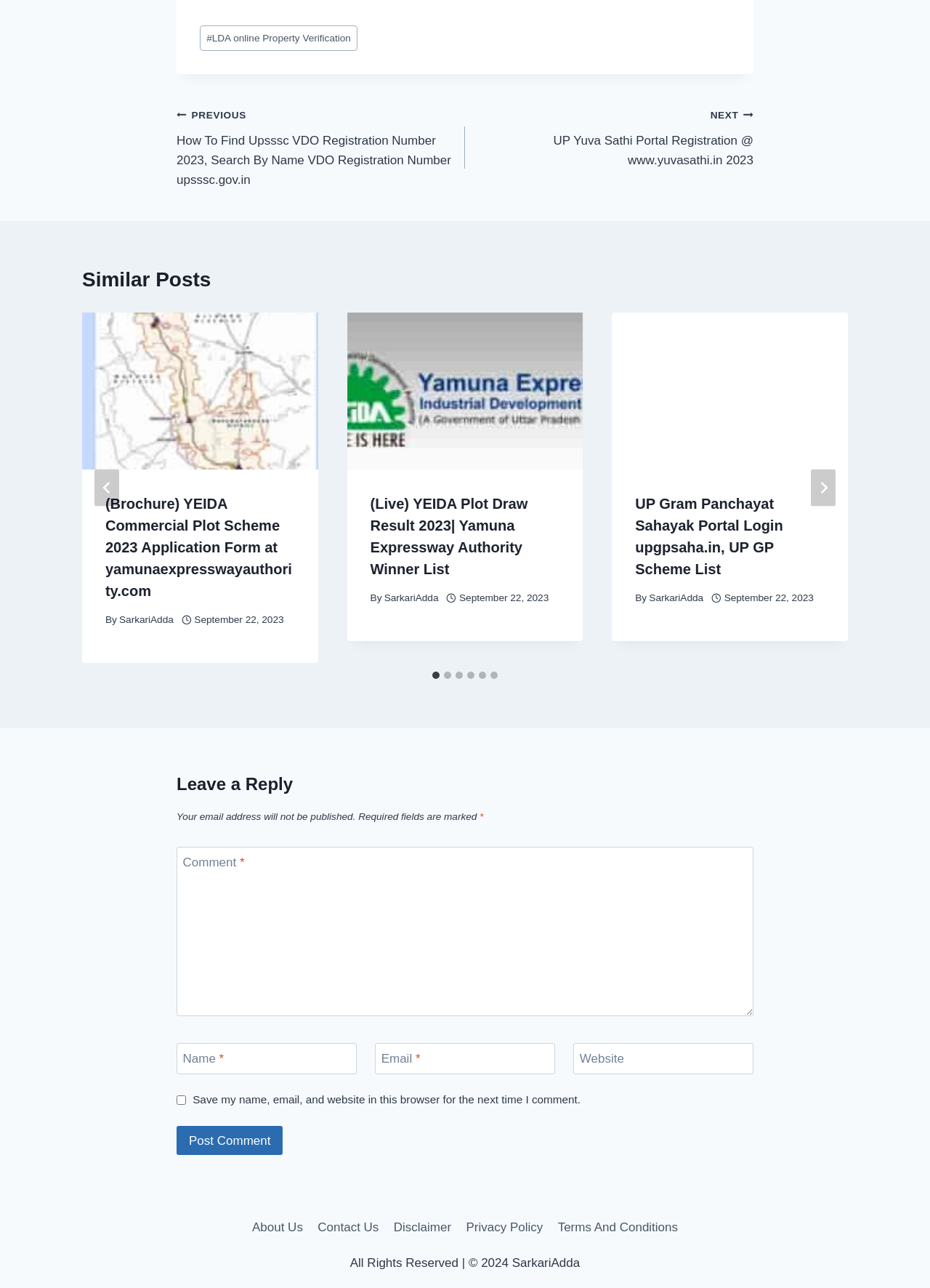Can you show the bounding box coordinates of the region to click on to complete the task described in the instruction: "Click on the 'Post Comment' button"?

[0.19, 0.874, 0.304, 0.897]